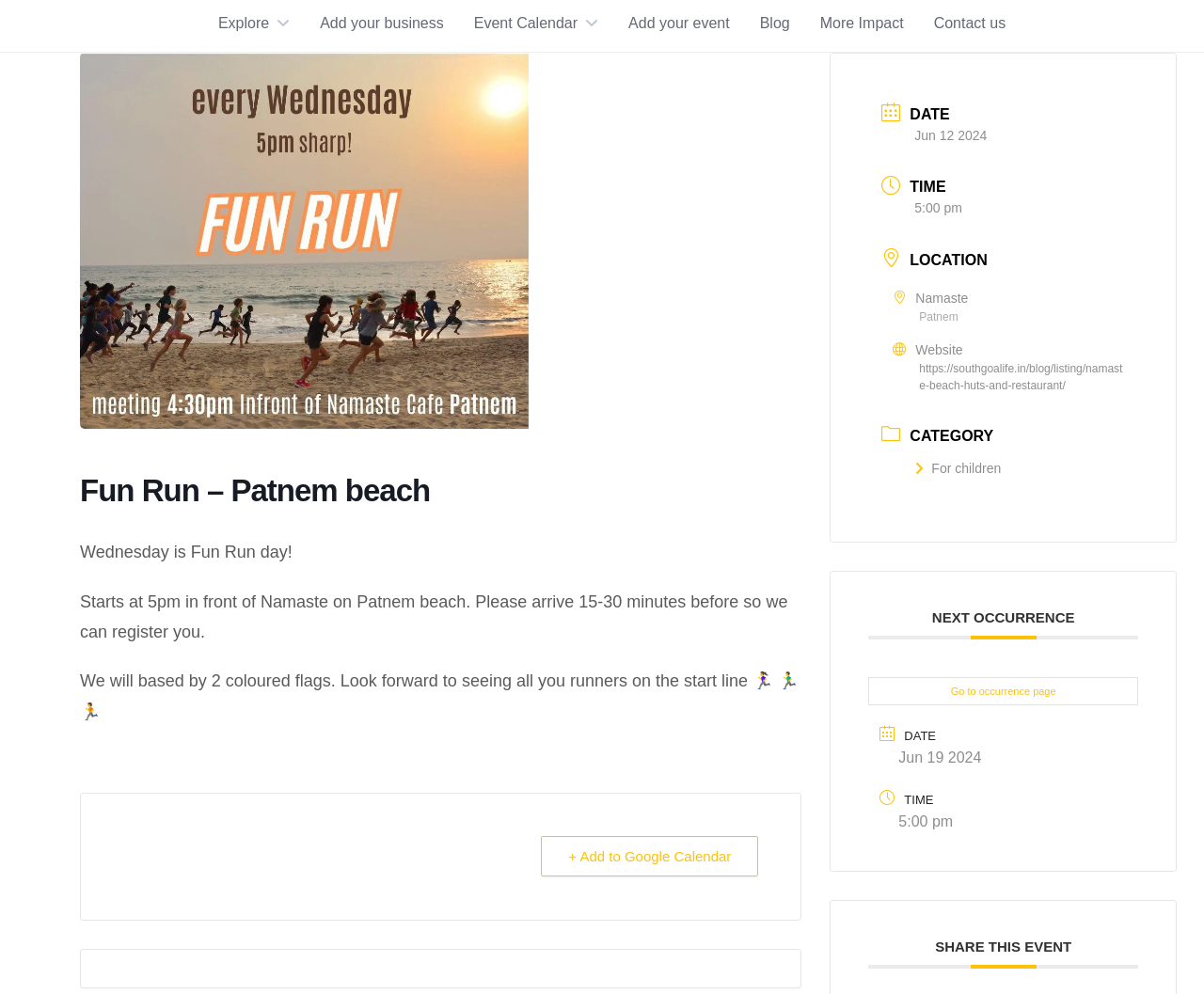Construct a thorough caption encompassing all aspects of the webpage.

The webpage is about a Fun Run event taking place on Patnem beach. At the top, there is an image and a navigation menu with links to "Explore", "Add your business", "Event Calendar", "Add your event", "Blog", "More Impact", and "Contact us". 

Below the navigation menu, there is a heading "Fun Run – Patnem beach" followed by three paragraphs of text. The first paragraph announces that Wednesday is Fun Run day, starting at 5 pm in front of Namaste on Patnem beach. The second paragraph provides additional instructions, asking participants to arrive 15-30 minutes before to register. The third paragraph mentions that the event will be based by 2 colored flags and expresses excitement to see all the runners at the start line.

To the right of the paragraphs, there is a section with details about the event, including the date, time, and location. The date is listed as June 12, 2024, the time is 5:00 pm, and the location is Namaste on Patnem beach, with a link to the venue's website. 

Below the event details, there is a section with a category label and a link indicating that the event is suitable for children. 

Further down, there is a section about the next occurrence of the event, with a link to the occurrence page. The next occurrence is listed as June 19, 2024, at 5:00 pm. 

At the very bottom, there is a heading "SHARE THIS EVENT".